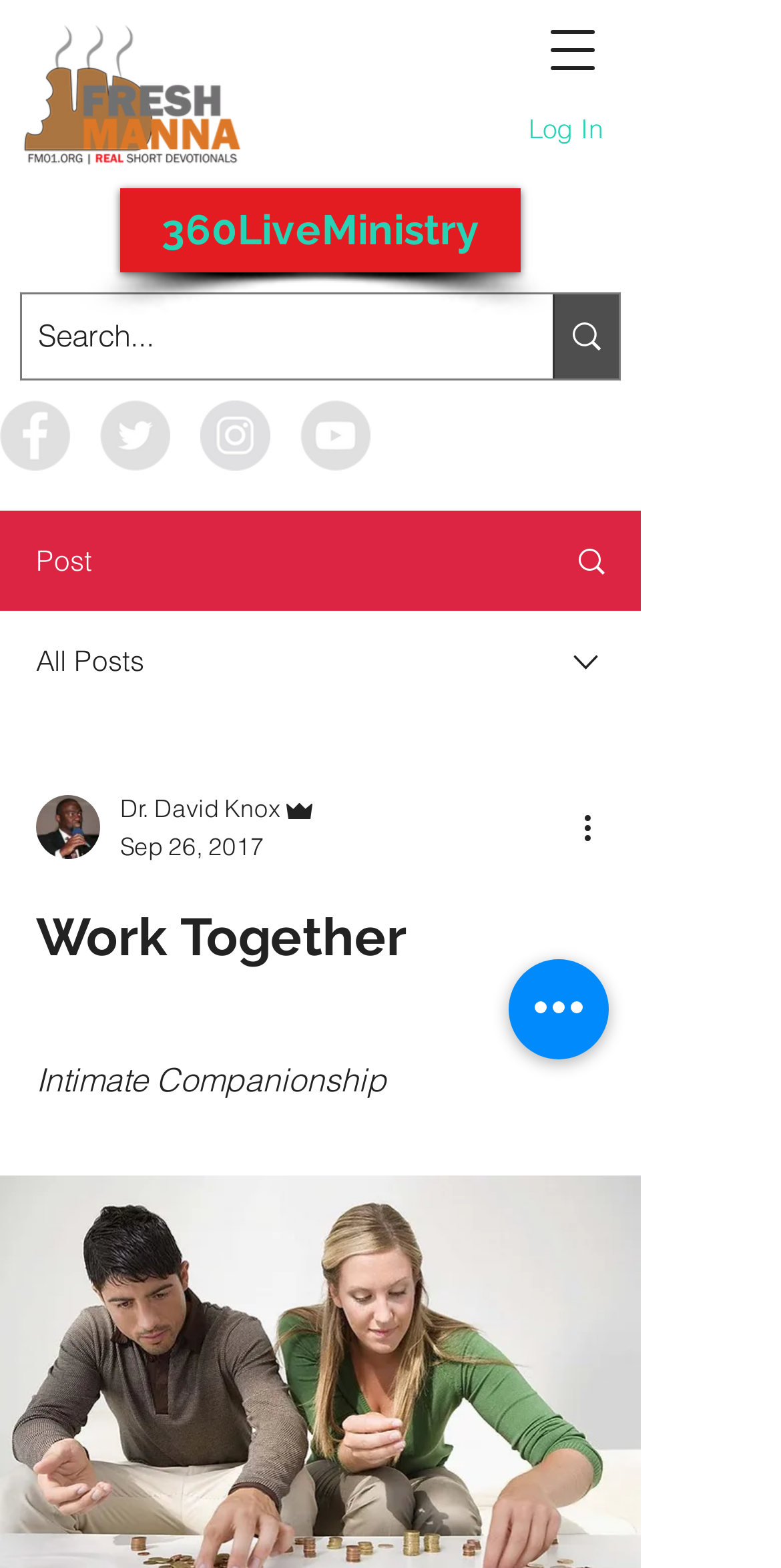What is the text on the search button?
Use the information from the screenshot to give a comprehensive response to the question.

I looked at the search section and found the search button with the text 'Search...'.